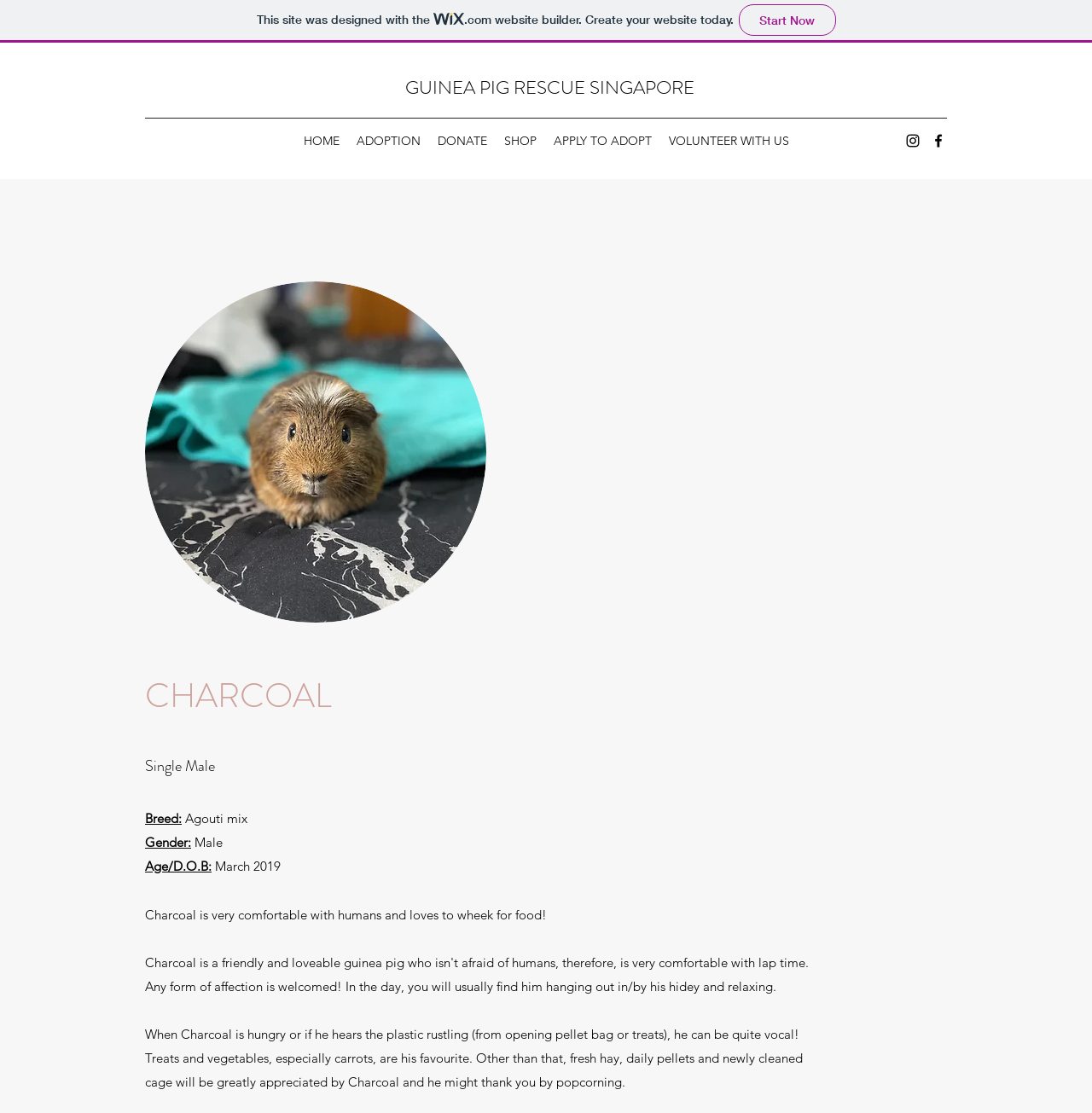What is Charcoal's breed?
Please respond to the question with a detailed and well-explained answer.

The description of Charcoal mentions 'Breed: Agouti mix', which indicates that Charcoal is a mix of Agouti breed.